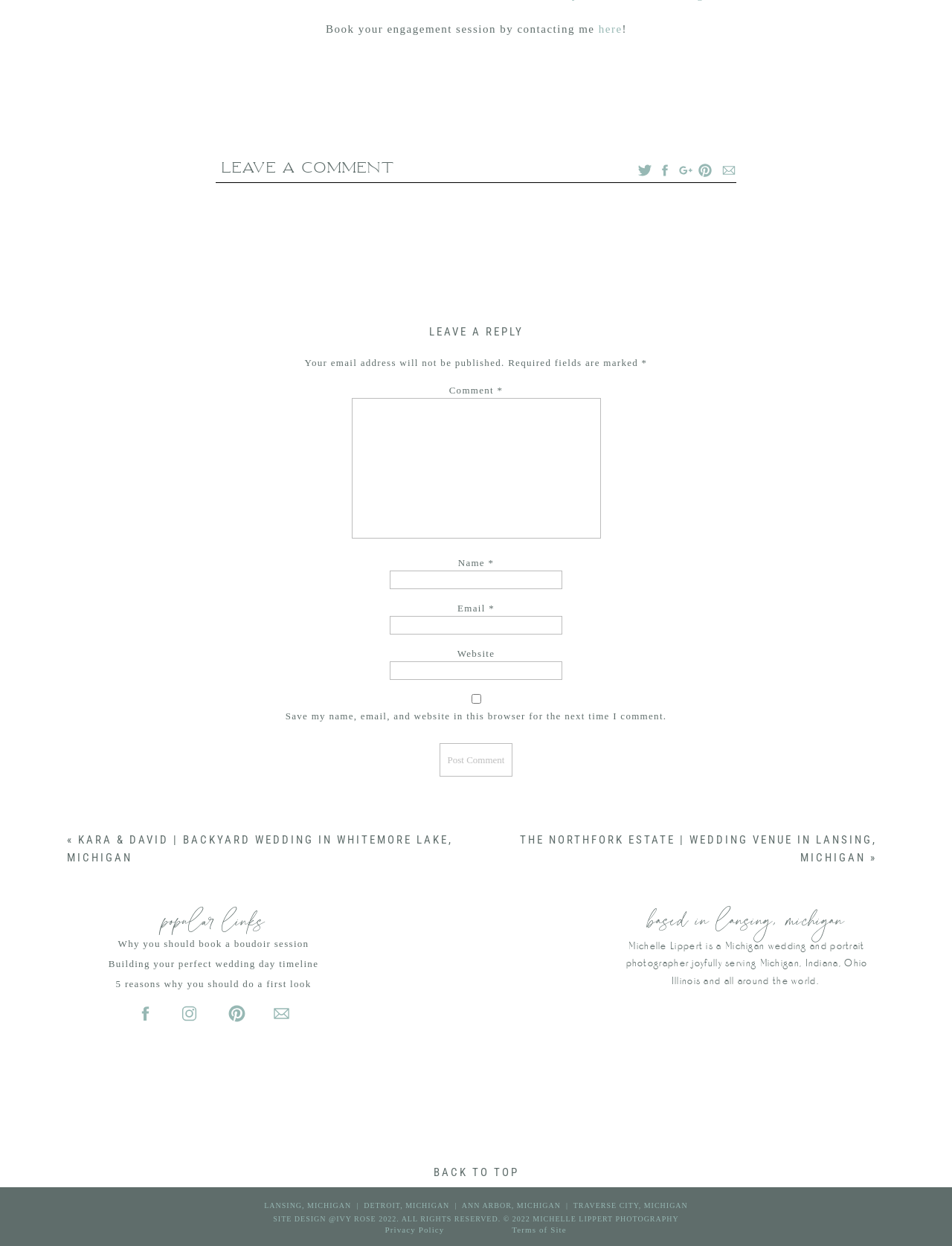Determine the bounding box coordinates of the area to click in order to meet this instruction: "Click the 'here' link to book an engagement session".

[0.629, 0.019, 0.654, 0.028]